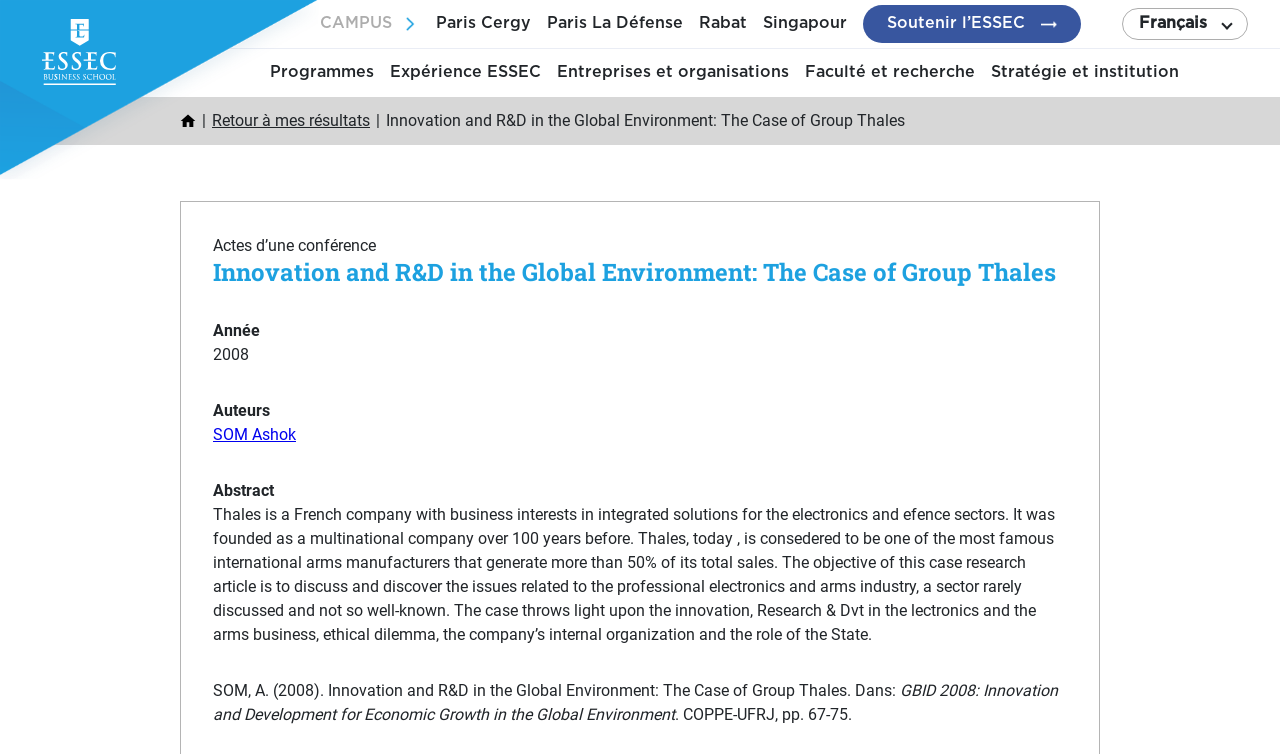Please specify the coordinates of the bounding box for the element that should be clicked to carry out this instruction: "Go to the 'Soutenir l’ESSEC' page". The coordinates must be four float numbers between 0 and 1, formatted as [left, top, right, bottom].

[0.674, 0.007, 0.845, 0.057]